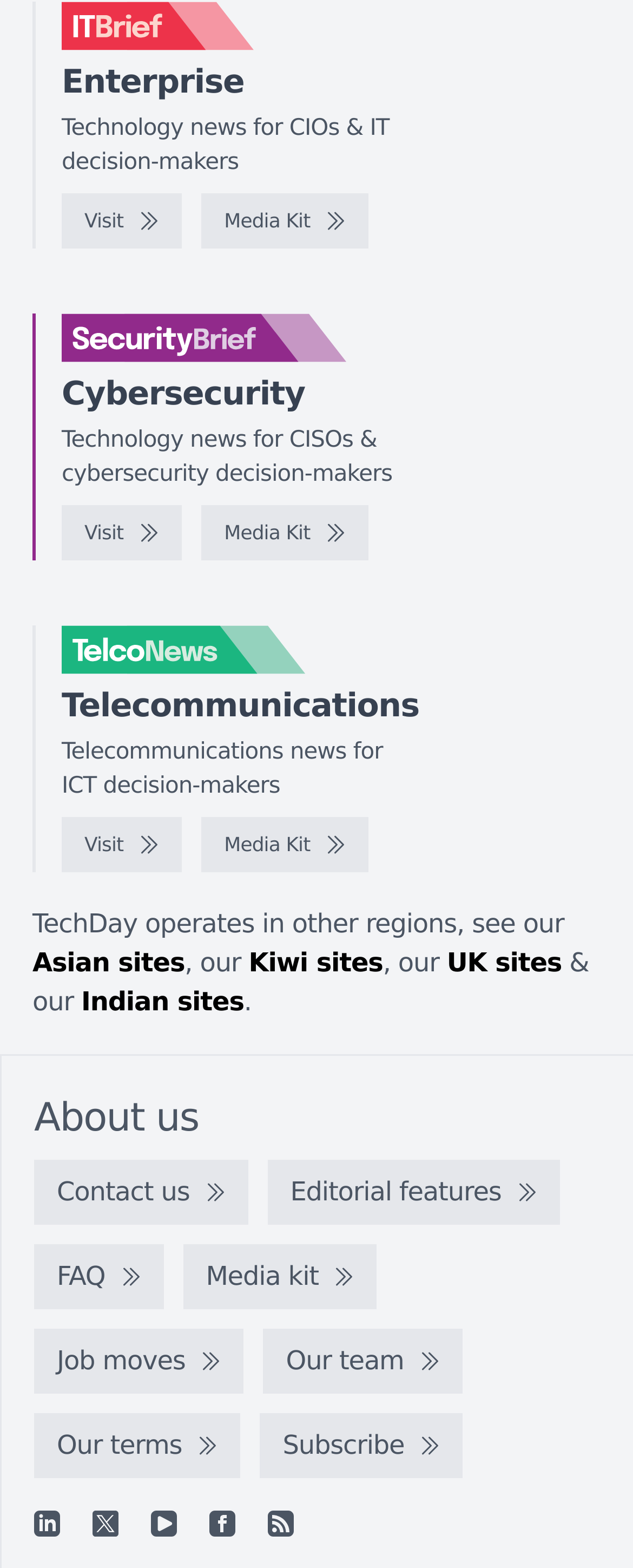Identify the bounding box coordinates of the clickable region required to complete the instruction: "Contact us". The coordinates should be given as four float numbers within the range of 0 and 1, i.e., [left, top, right, bottom].

[0.054, 0.739, 0.392, 0.781]